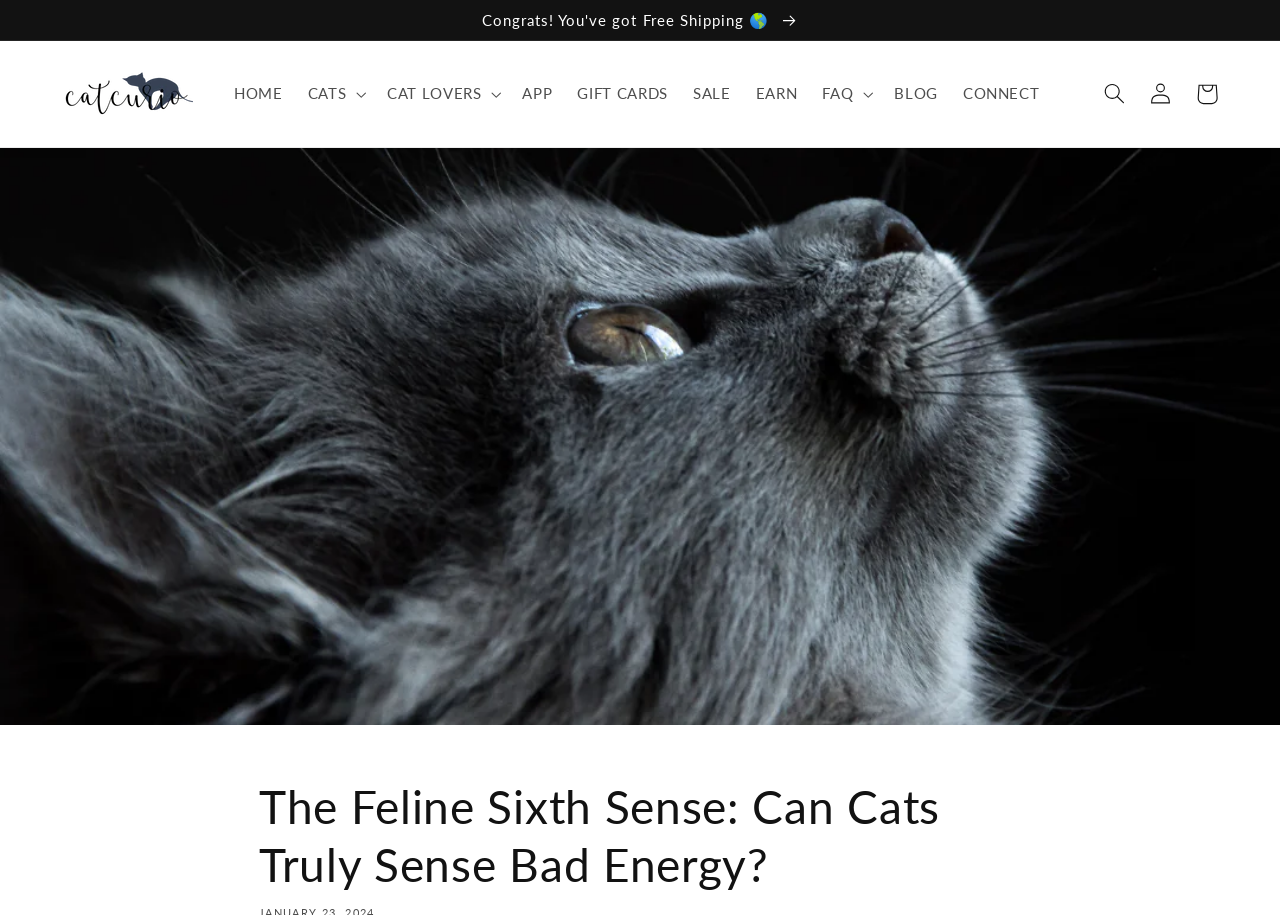Determine the main text heading of the webpage and provide its content.

The Feline Sixth Sense: Can Cats Truly Sense Bad Energy?